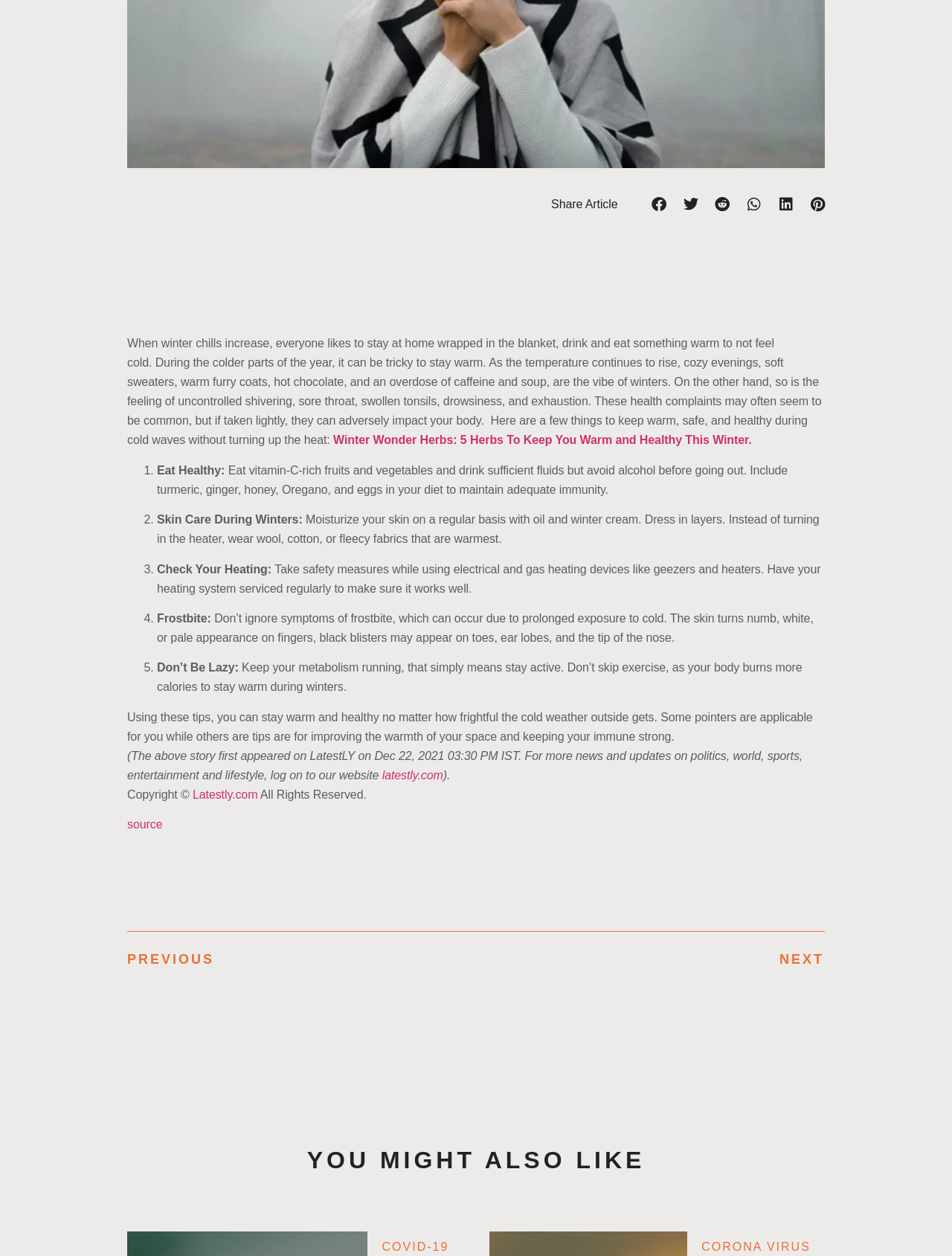Find and indicate the bounding box coordinates of the region you should select to follow the given instruction: "Go to NEXT page".

[0.5, 0.756, 0.866, 0.772]